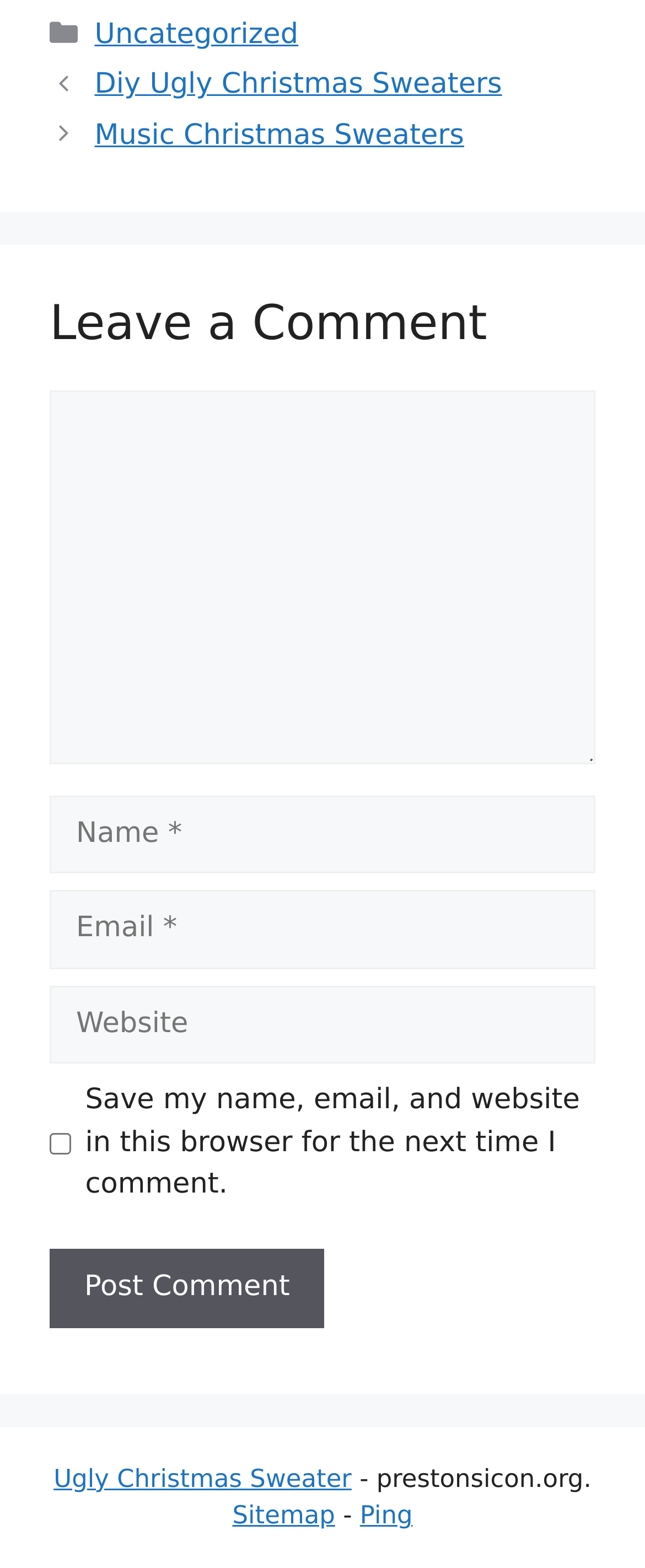Provide a brief response to the question using a single word or phrase: 
What is the label of the first textbox in the comment form?

Comment